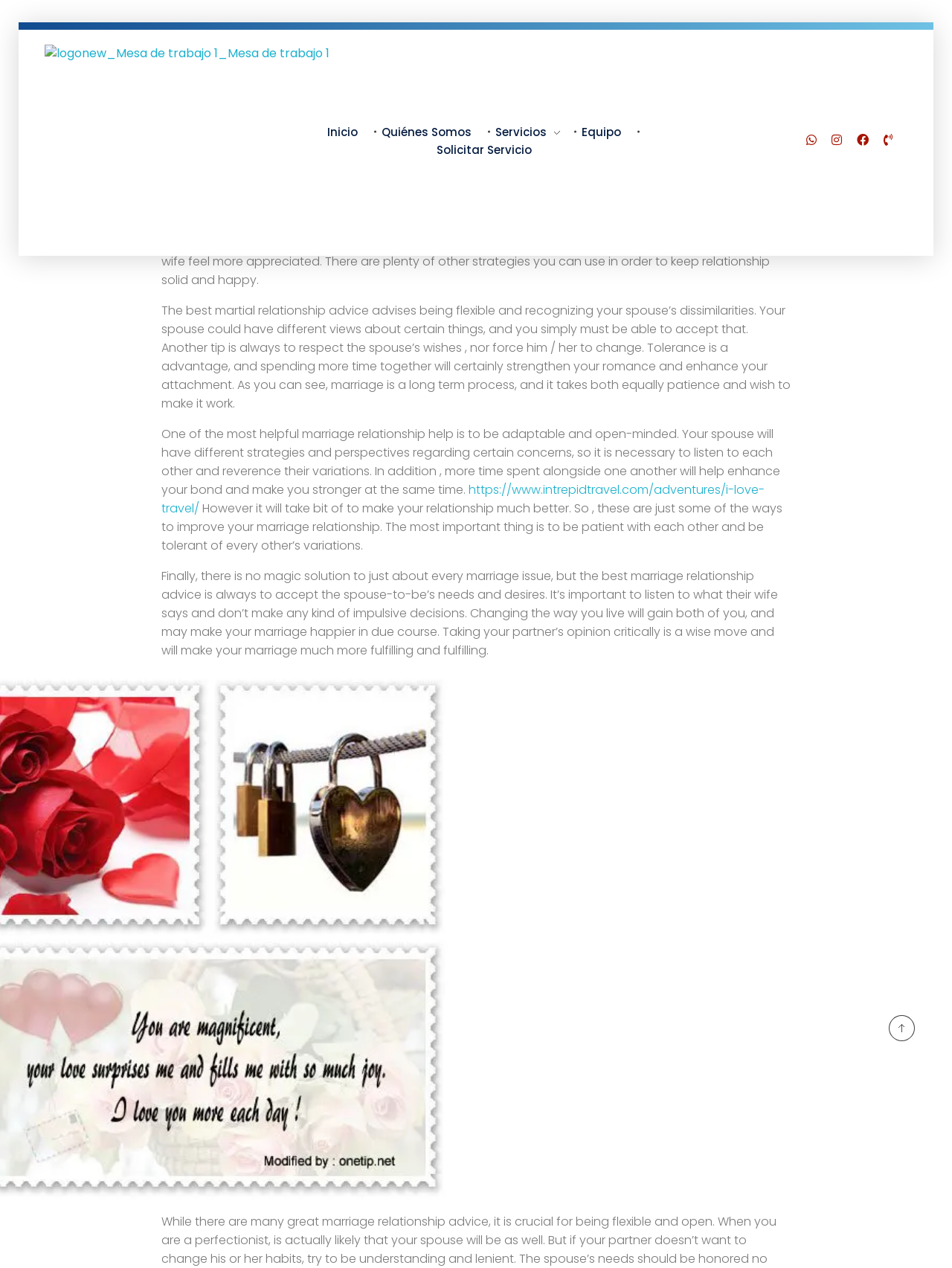Locate the bounding box coordinates of the region to be clicked to comply with the following instruction: "Click the 'Quiénes Somos' link". The coordinates must be four float numbers between 0 and 1, in the form [left, top, right, bottom].

[0.385, 0.097, 0.505, 0.111]